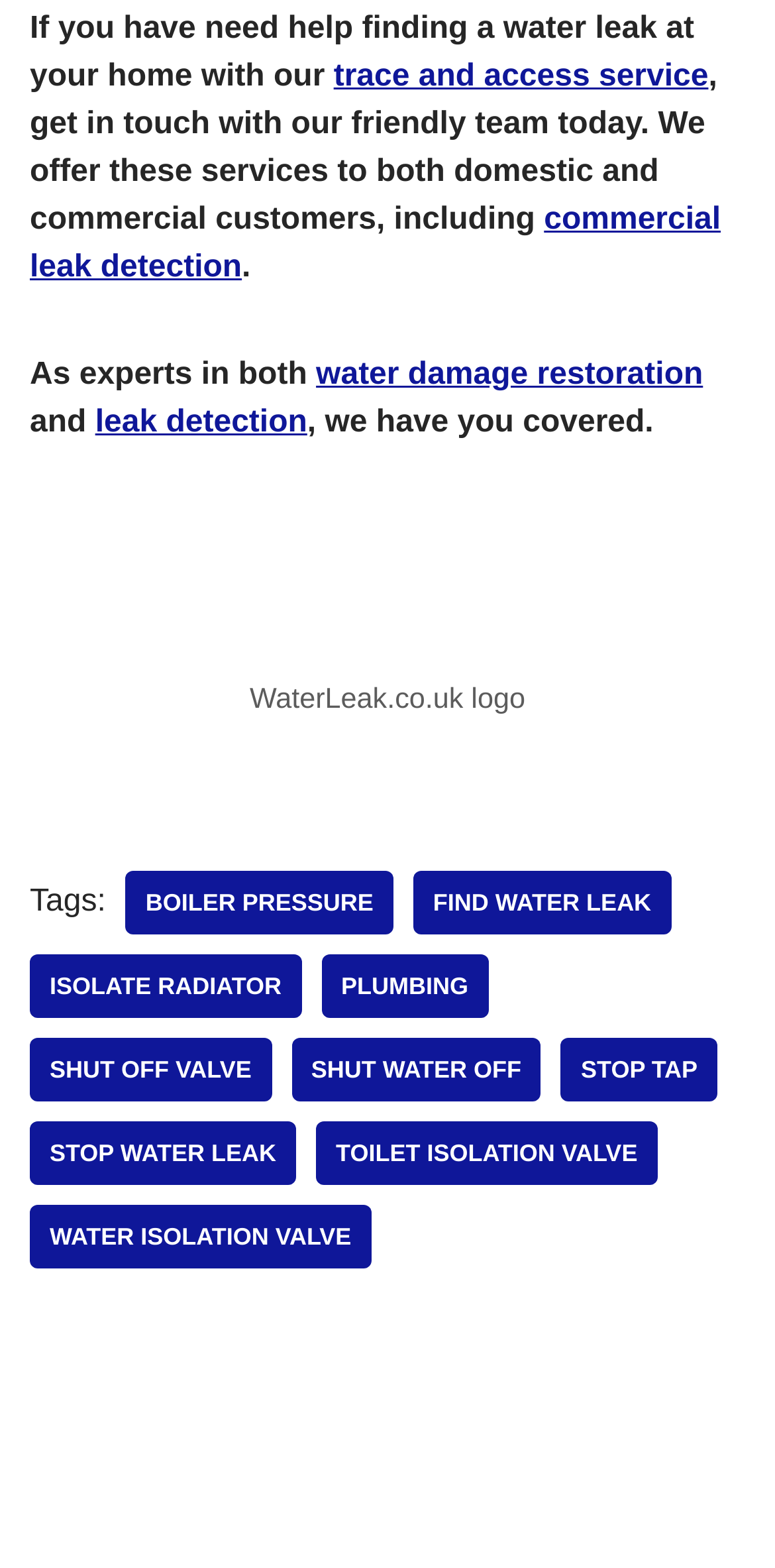Identify the bounding box coordinates for the region of the element that should be clicked to carry out the instruction: "explore leak detection". The bounding box coordinates should be four float numbers between 0 and 1, i.e., [left, top, right, bottom].

[0.123, 0.258, 0.396, 0.28]